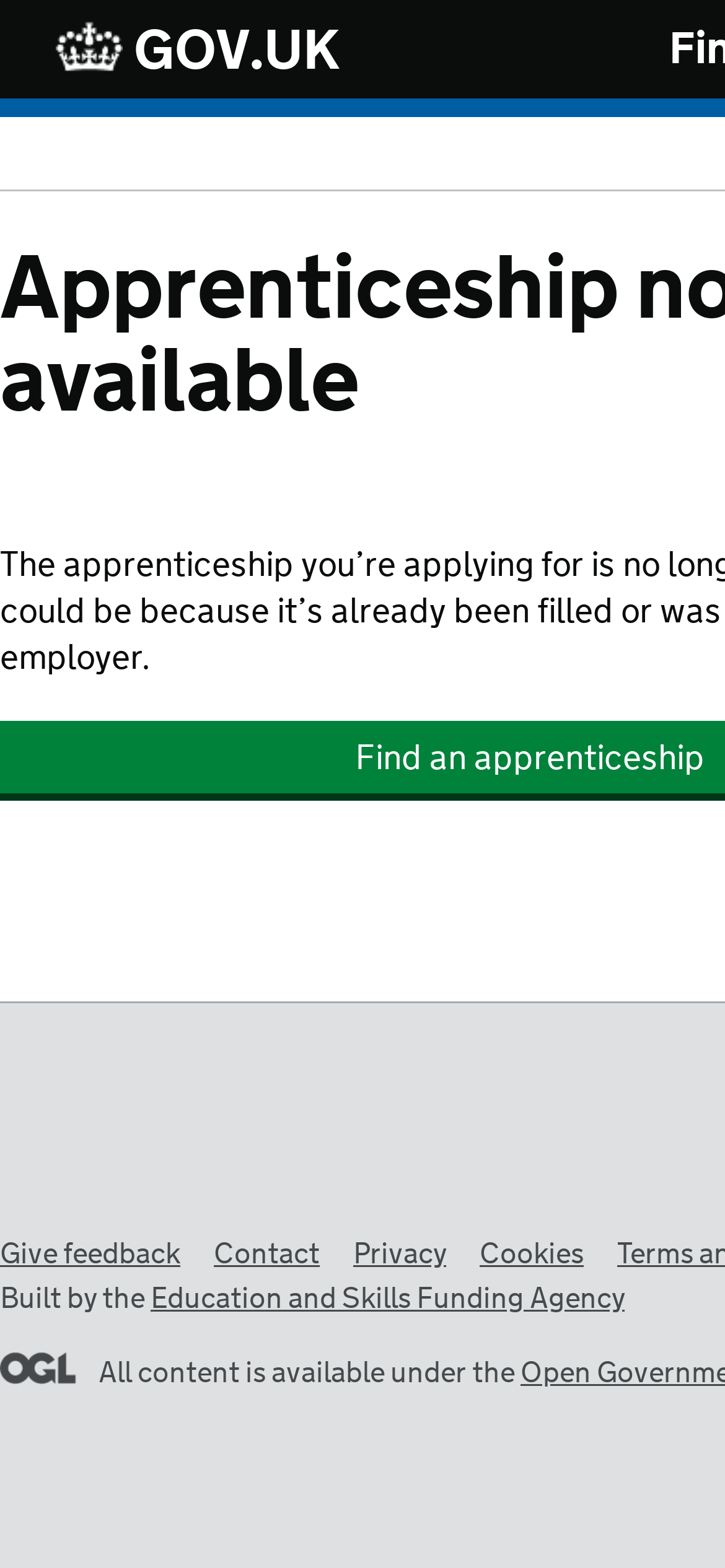Predict the bounding box of the UI element based on this description: "Give feedback".

[0.0, 0.788, 0.249, 0.813]